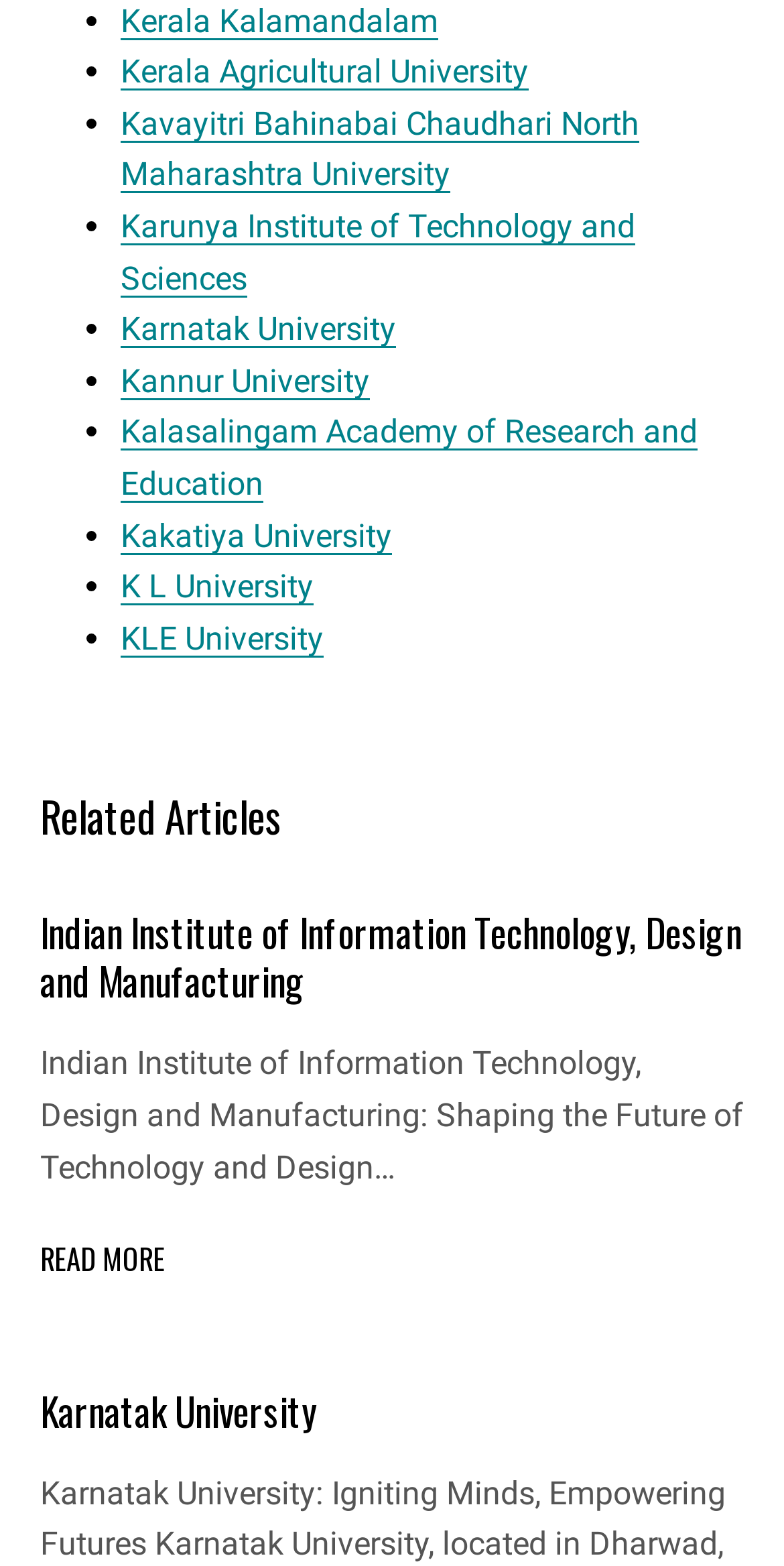Using the provided element description, identify the bounding box coordinates as (top-left x, top-left y, bottom-right x, bottom-right y). Ensure all values are between 0 and 1. Description: Kerala Agricultural University

[0.154, 0.034, 0.674, 0.058]